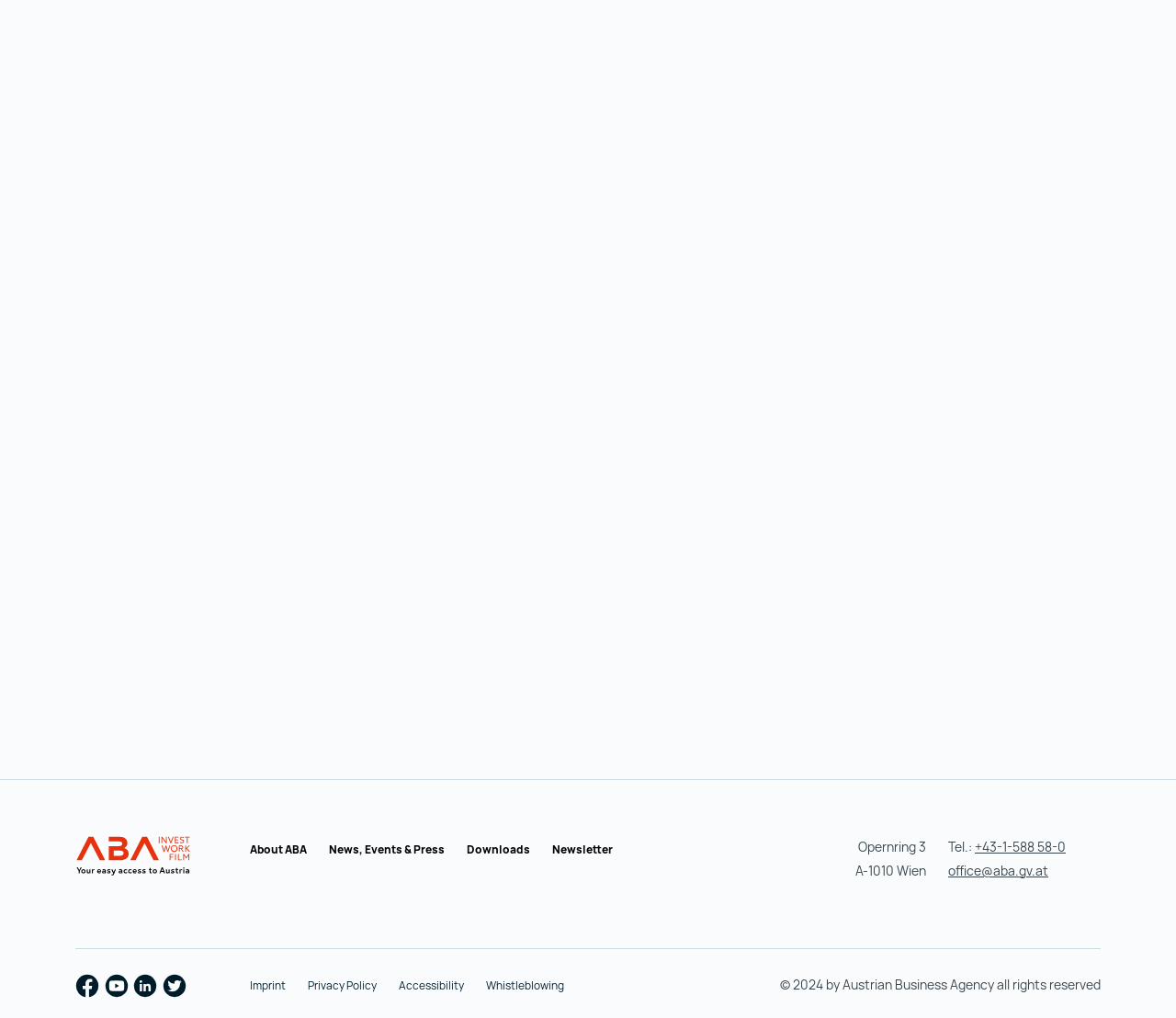Please specify the bounding box coordinates of the element that should be clicked to execute the given instruction: 'Go to INVEST in AUSTRIA'. Ensure the coordinates are four float numbers between 0 and 1, expressed as [left, top, right, bottom].

[0.064, 0.821, 0.166, 0.862]